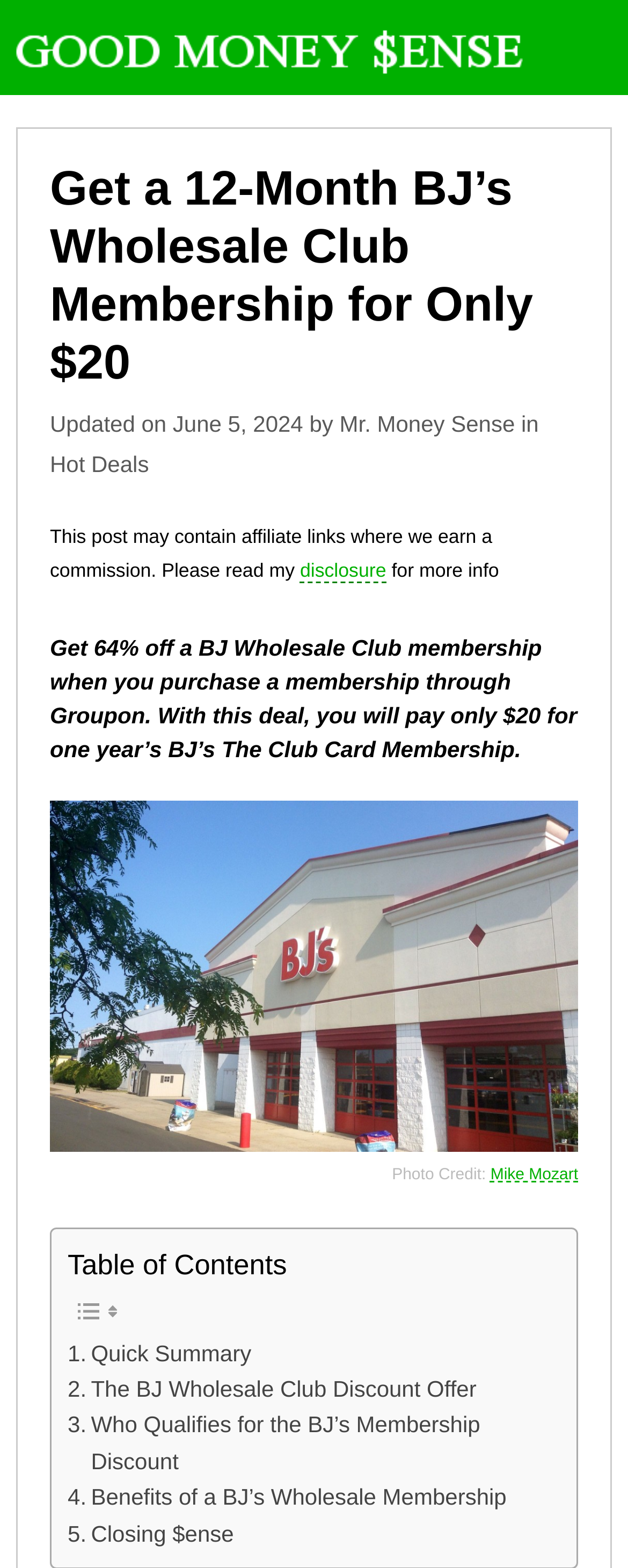Find the bounding box coordinates of the UI element according to this description: "Noun Phong".

None